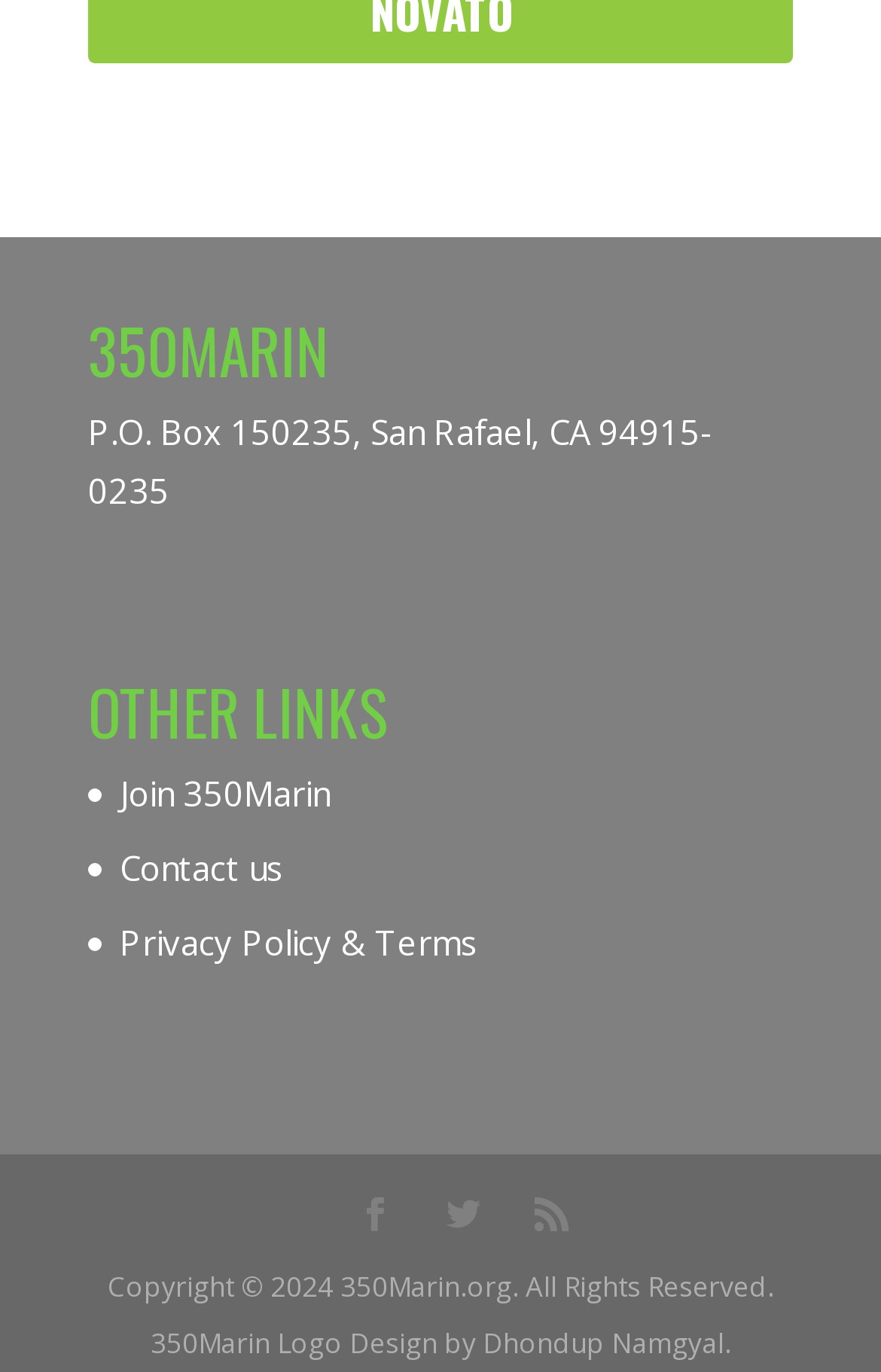Can you give a comprehensive explanation to the question given the content of the image?
What is the purpose of the link 'Join 350Marin'?

I inferred the purpose of the link by looking at its text content 'Join 350Marin', which suggests that clicking on it will allow users to join the organization.